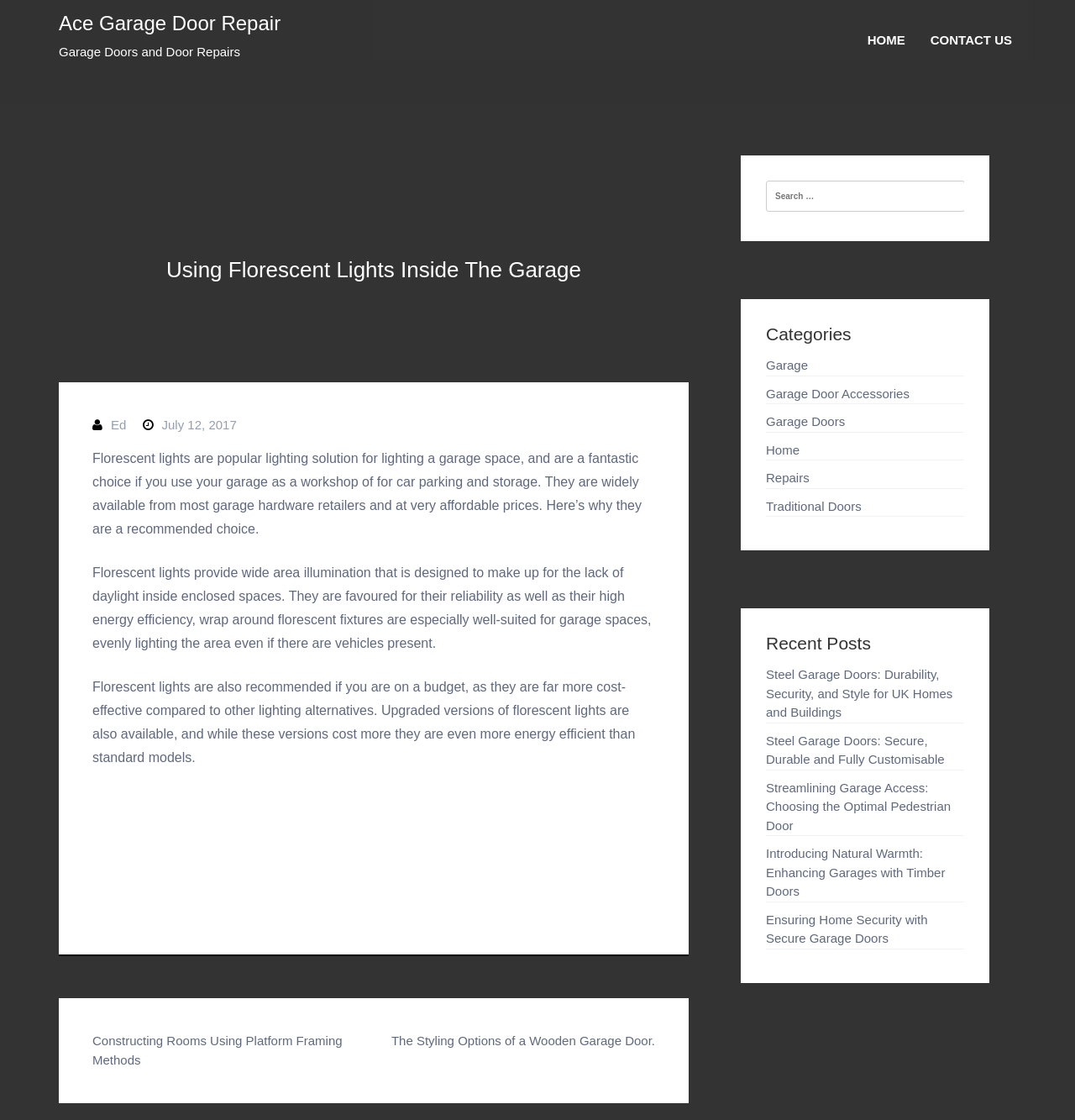Utilize the information from the image to answer the question in detail:
How many links are there in the 'Recent Posts' section?

The 'Recent Posts' section is located in the complementary section of the webpage and contains 5 links to recent articles. These links are labeled as 'Steel Garage Doors: Durability, Security, and Style for UK Homes and Buildings', 'Steel Garage Doors: Secure, Durable and Fully Customisable', 'Streamlining Garage Access: Choosing the Optimal Pedestrian Door', 'Introducing Natural Warmth: Enhancing Garages with Timber Doors', and 'Ensuring Home Security with Secure Garage Doors'.